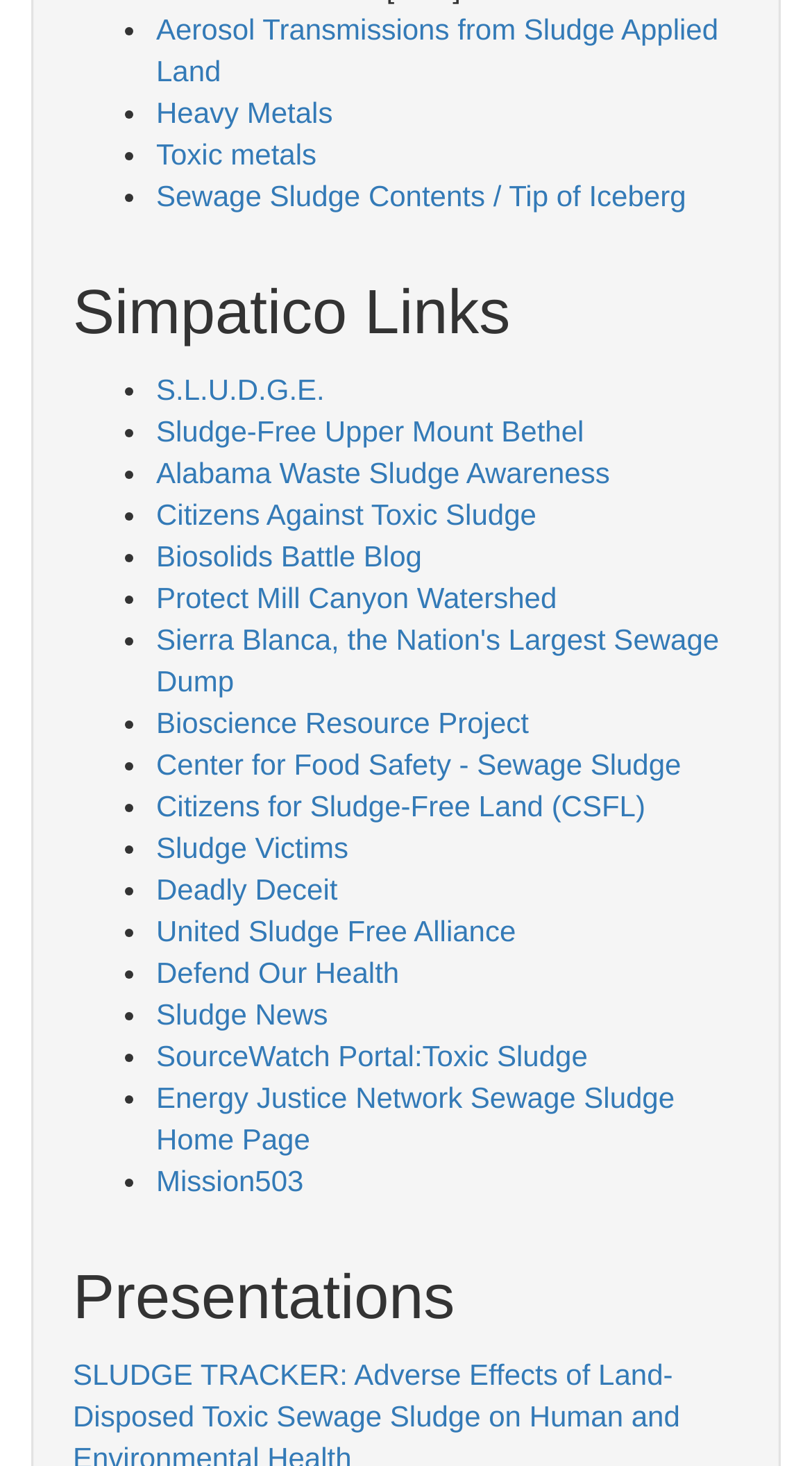What is the topic of the 'Presentations' section?
Based on the image, give a concise answer in the form of a single word or short phrase.

Unknown